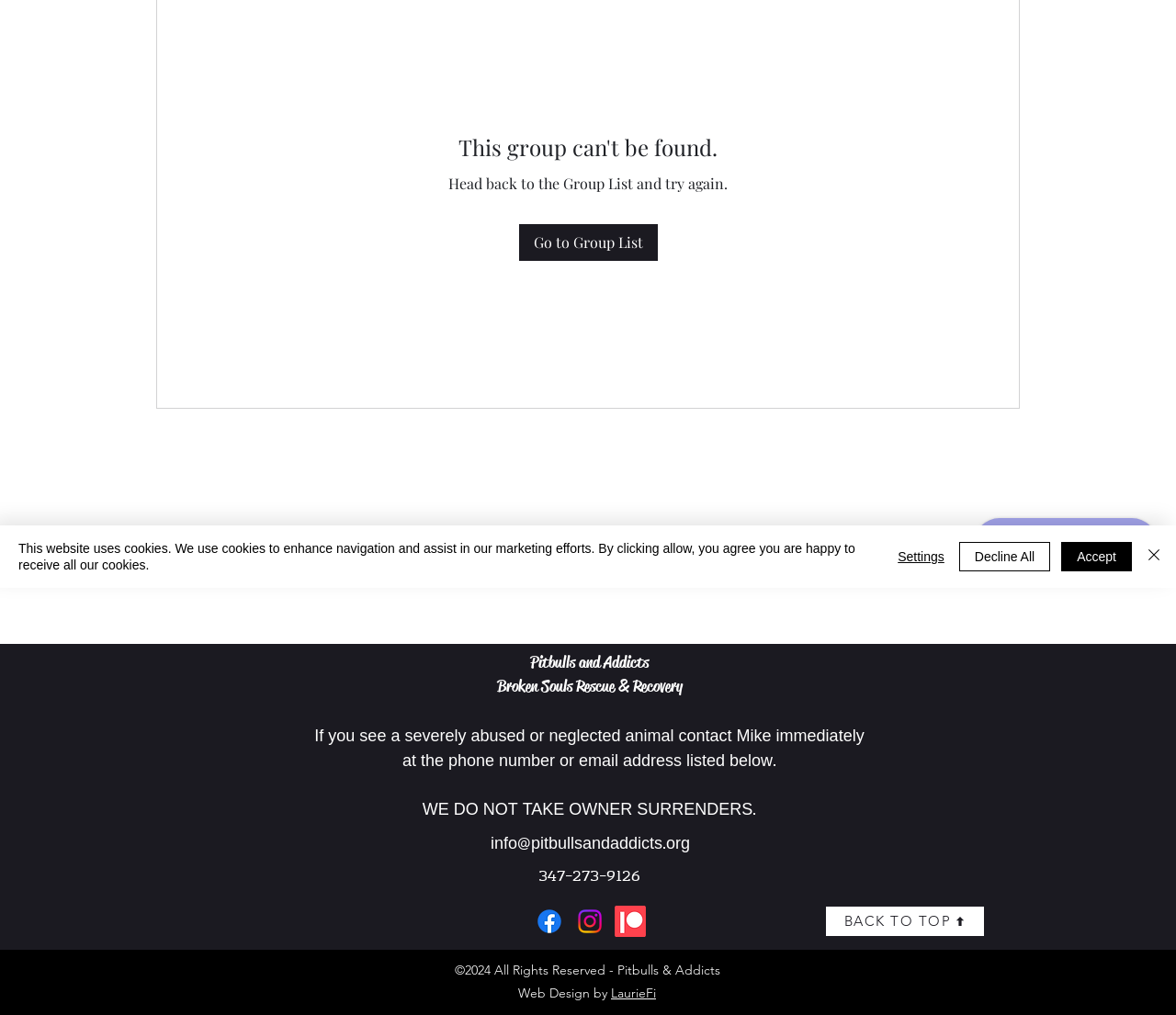Determine the bounding box coordinates for the HTML element mentioned in the following description: "Go to Group List". The coordinates should be a list of four floats ranging from 0 to 1, represented as [left, top, right, bottom].

[0.441, 0.221, 0.559, 0.257]